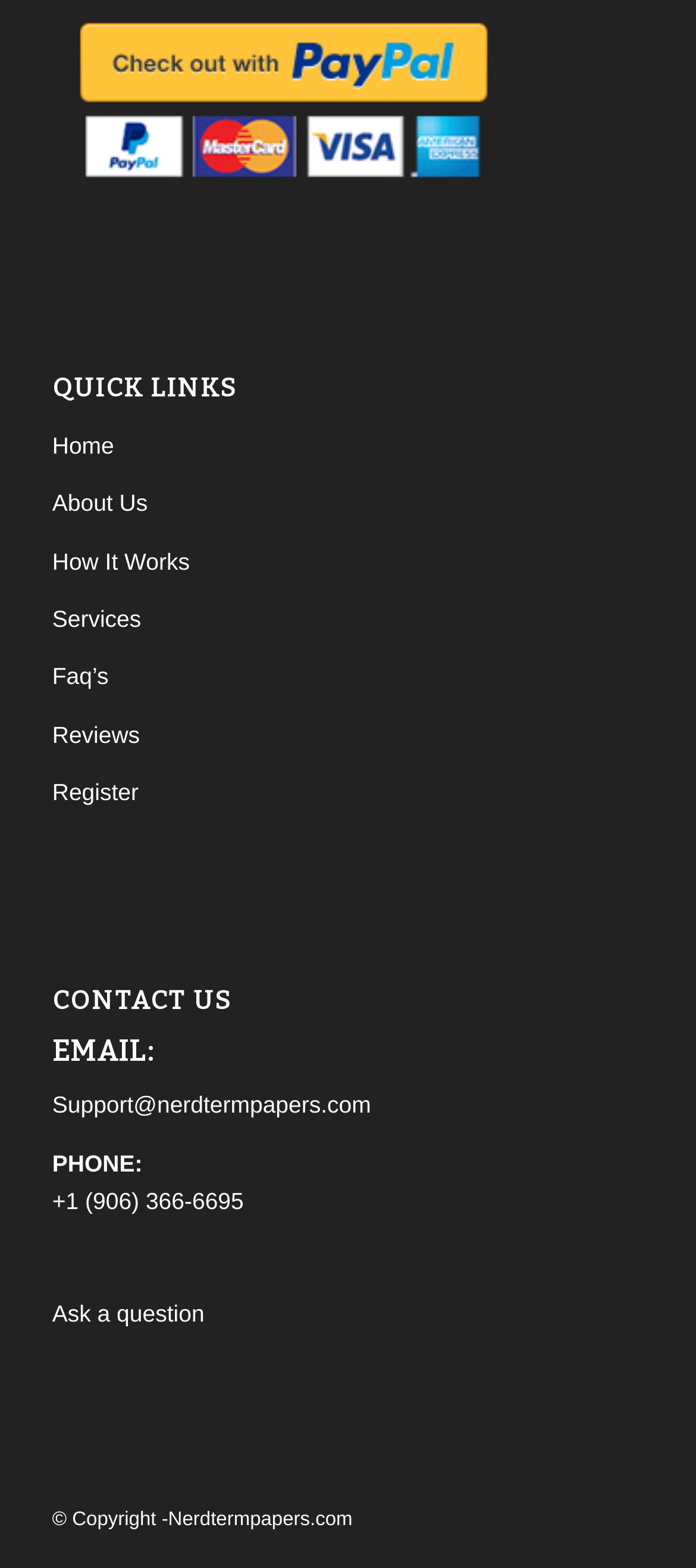Determine the bounding box coordinates of the UI element that matches the following description: "Ask a question". The coordinates should be four float numbers between 0 and 1 in the format [left, top, right, bottom].

[0.075, 0.829, 0.294, 0.846]